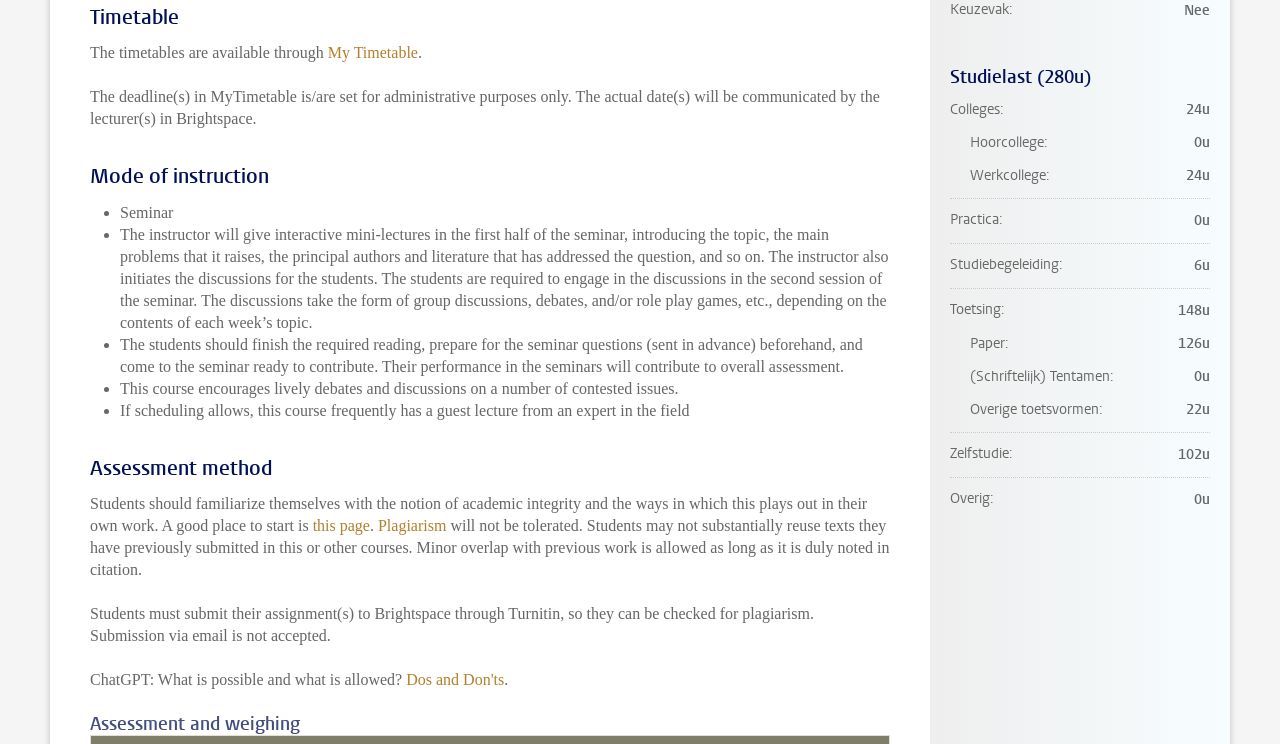How many units is the course 'Keuzevak' worth?
Using the image as a reference, answer the question with a short word or phrase.

280u